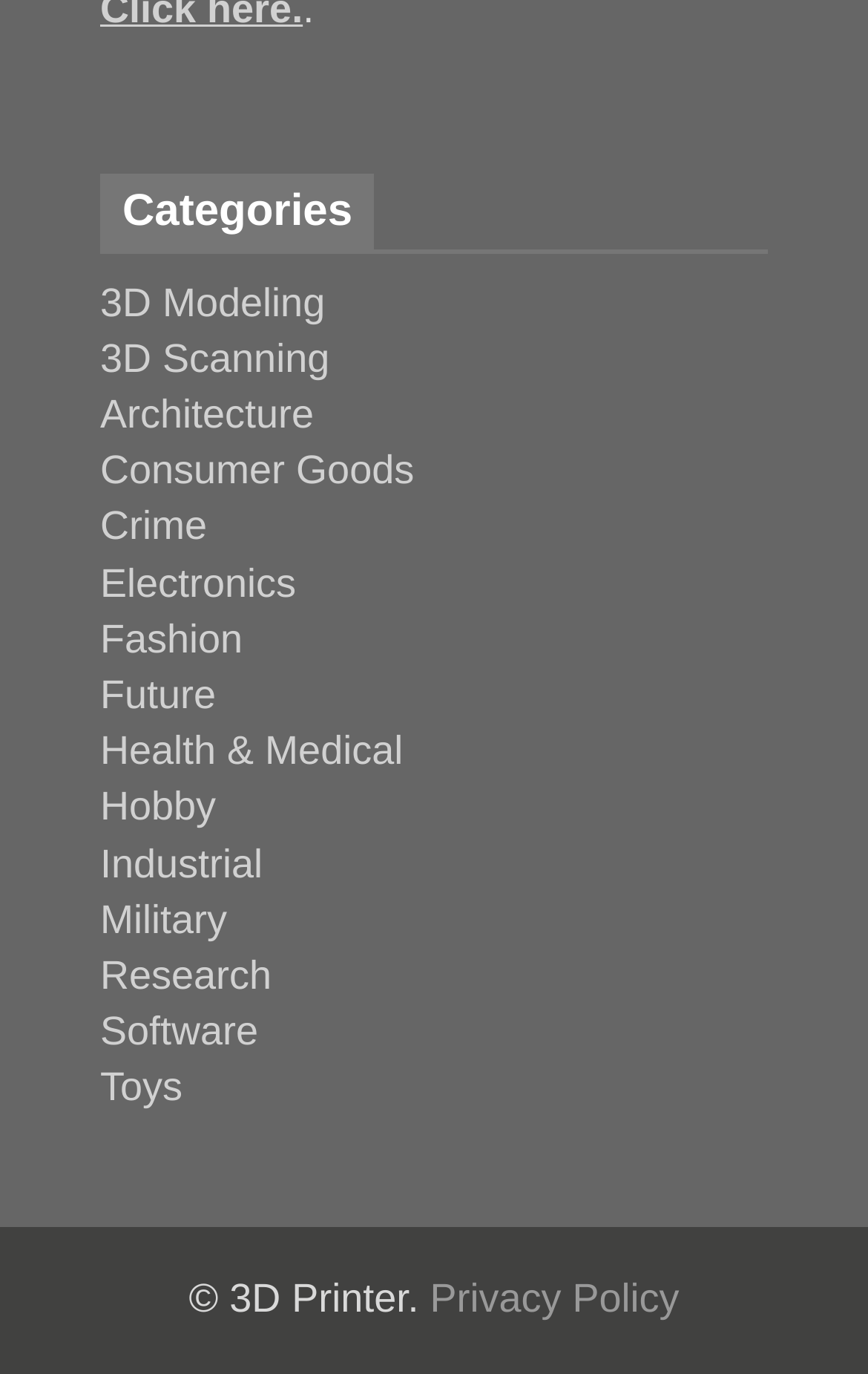Determine the bounding box coordinates of the clickable element to complete this instruction: "Explore Architecture". Provide the coordinates in the format of four float numbers between 0 and 1, [left, top, right, bottom].

[0.115, 0.285, 0.362, 0.318]